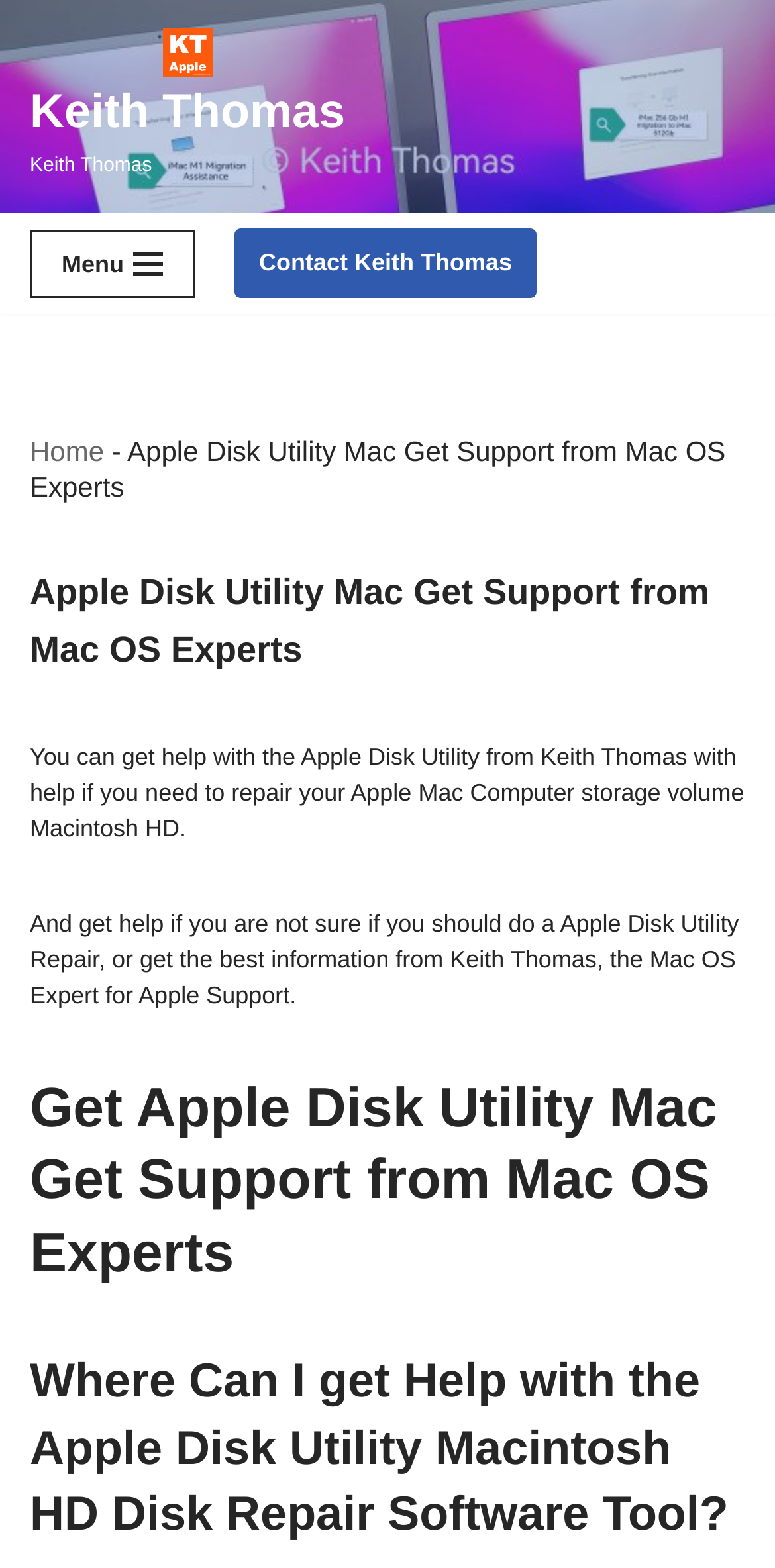What is the topic of the second heading? Using the information from the screenshot, answer with a single word or phrase.

Get Apple Disk Utility Mac Get Support